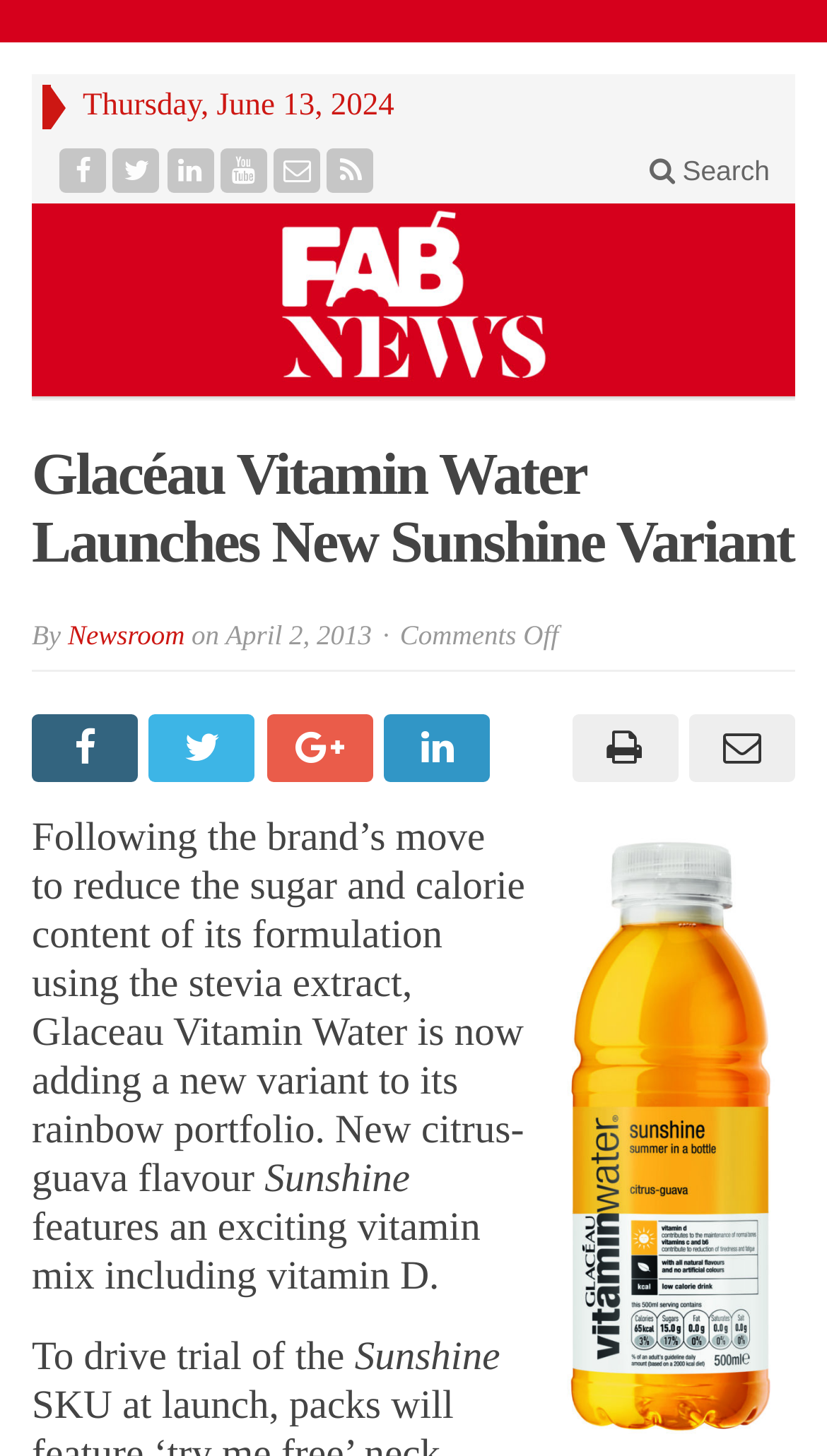Determine the bounding box coordinates of the clickable region to carry out the instruction: "View the image of qHEVT_Feb-2013-SUNSHINE".

[0.662, 0.562, 0.962, 0.998]